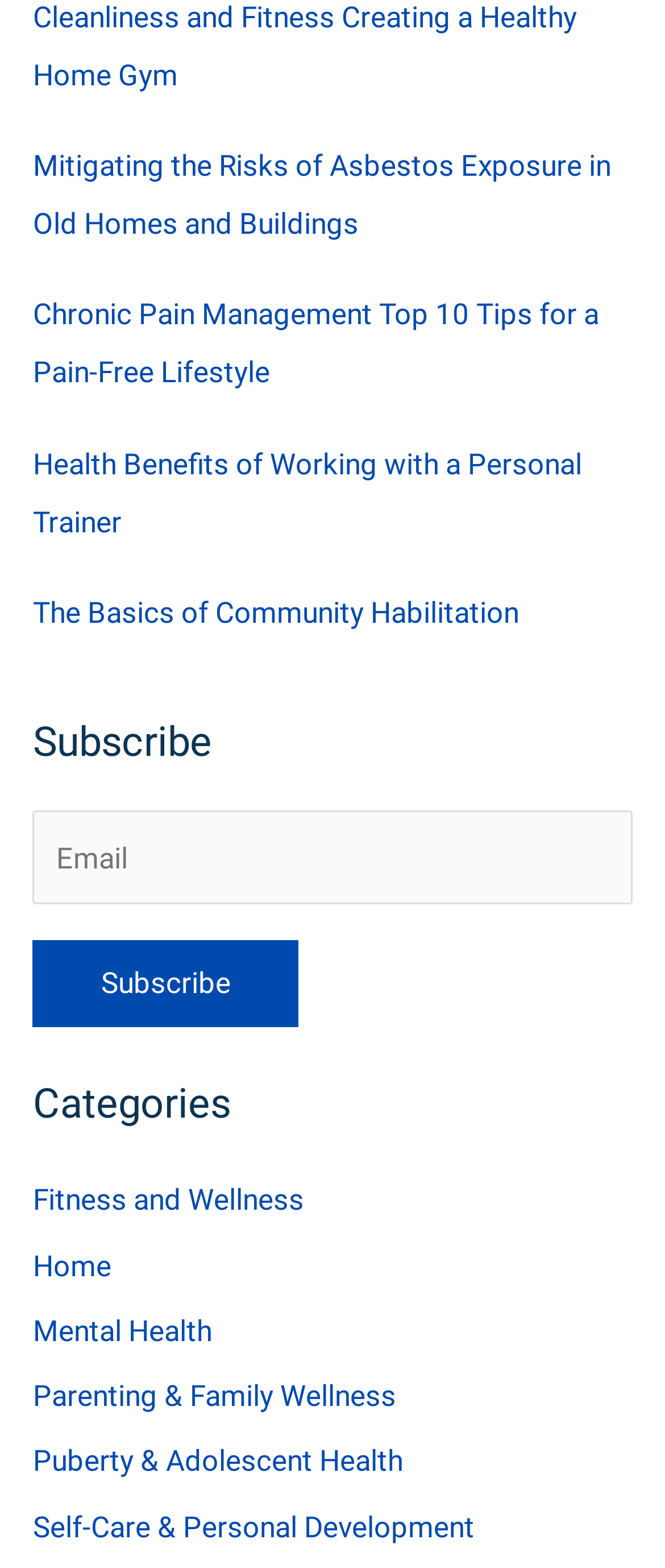Examine the image carefully and respond to the question with a detailed answer: 
Is the email field required?

The textbox for email has a 'required: True' attribute, indicating that users must enter an email address to submit the form.